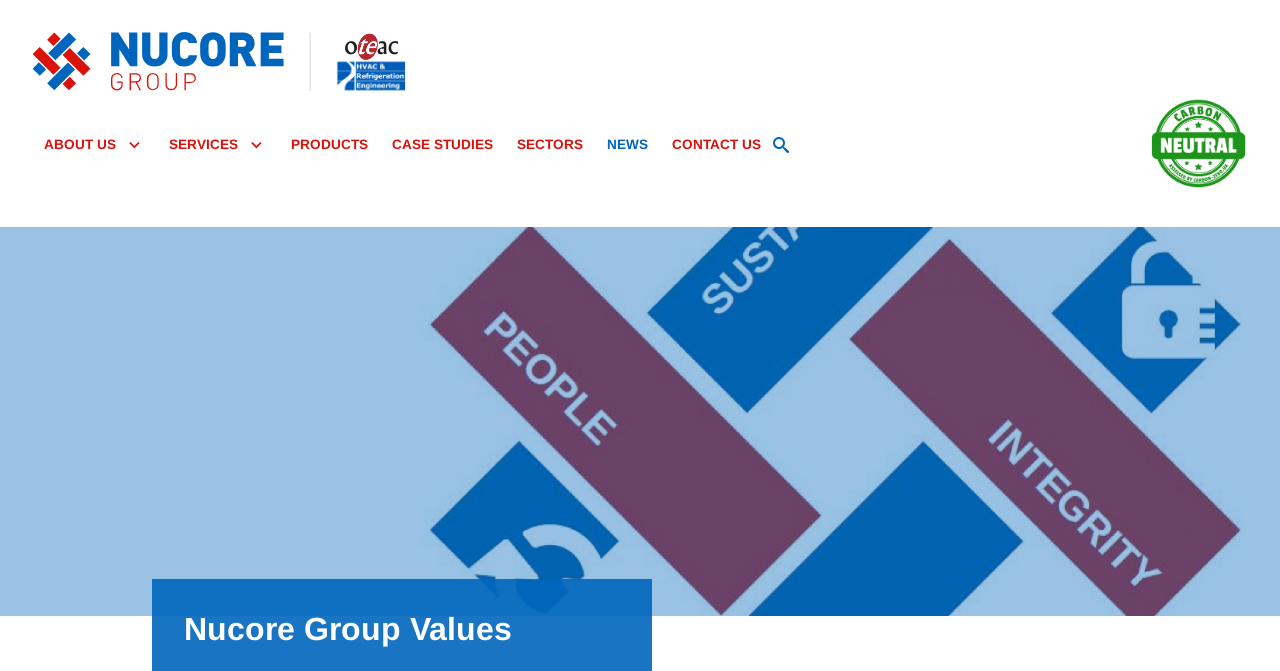Please provide a brief answer to the question using only one word or phrase: 
How many images are there in the top navigation bar?

2